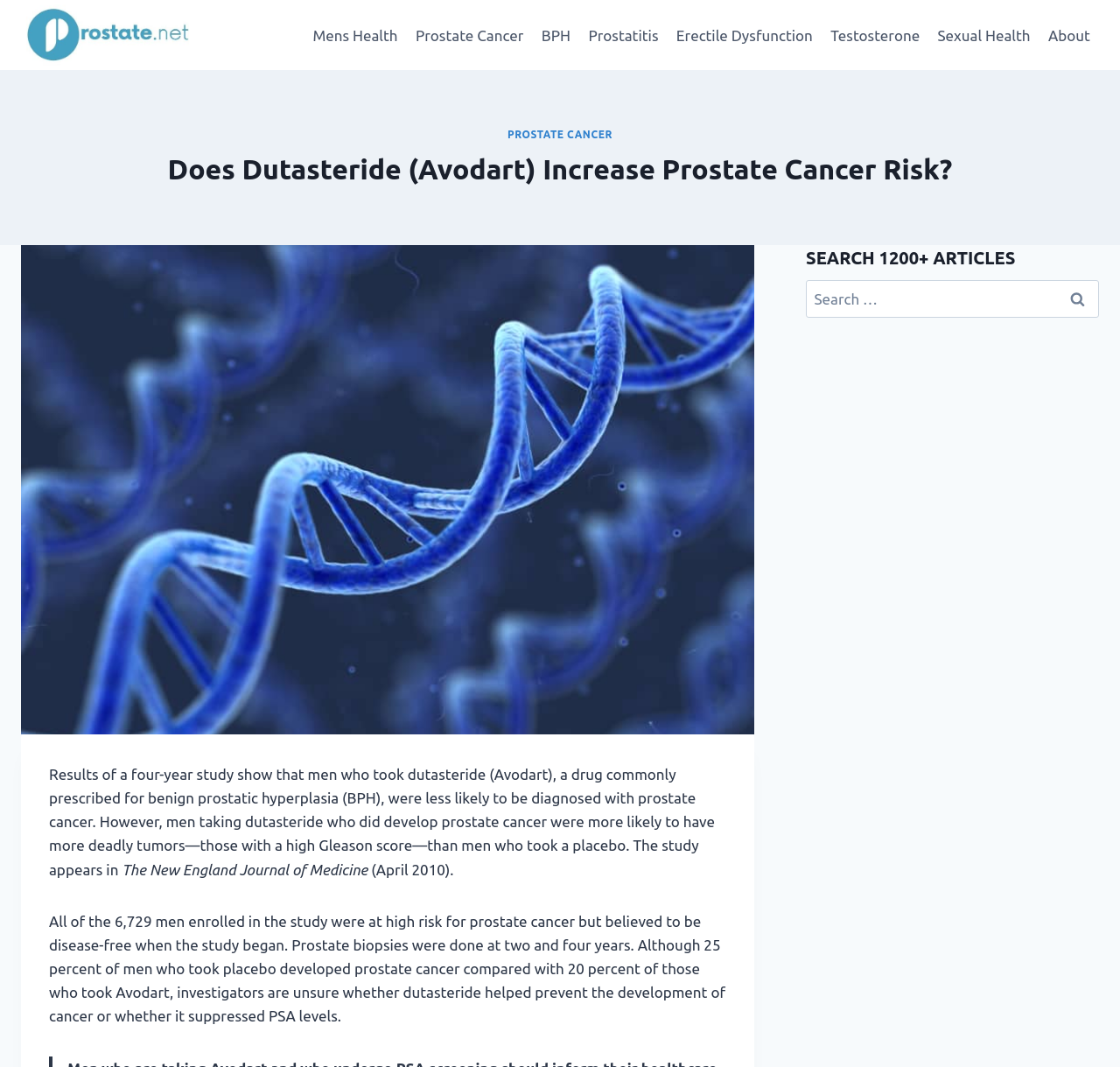What is the website's primary navigation?
Look at the screenshot and respond with a single word or phrase.

Mens Health, Prostate Cancer, etc.